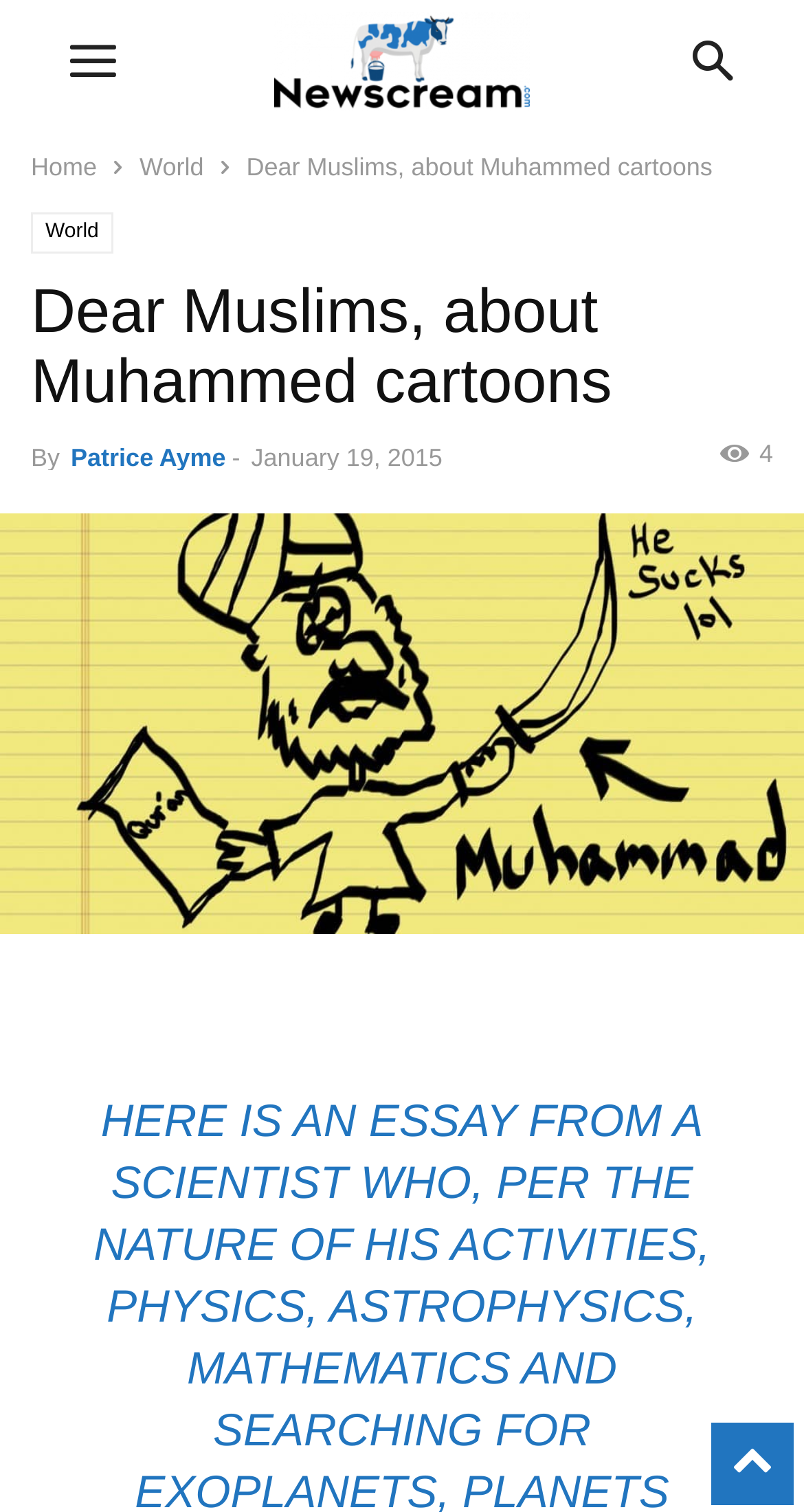Please extract the primary headline from the webpage.

Dear Muslims, about Muhammed cartoons